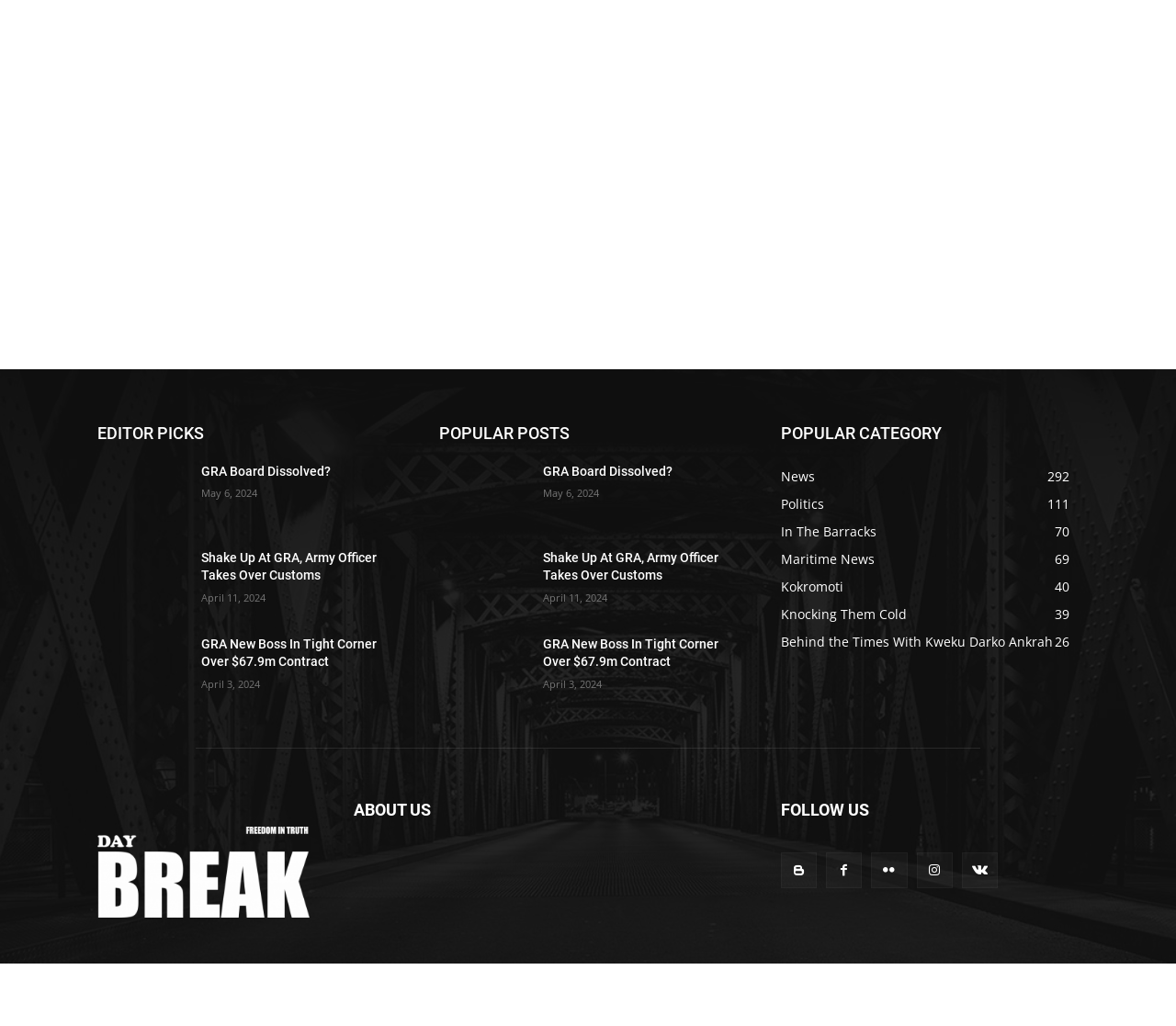Please identify the bounding box coordinates of the element that needs to be clicked to execute the following command: "Search for something". Provide the bounding box using four float numbers between 0 and 1, formatted as [left, top, right, bottom].

None